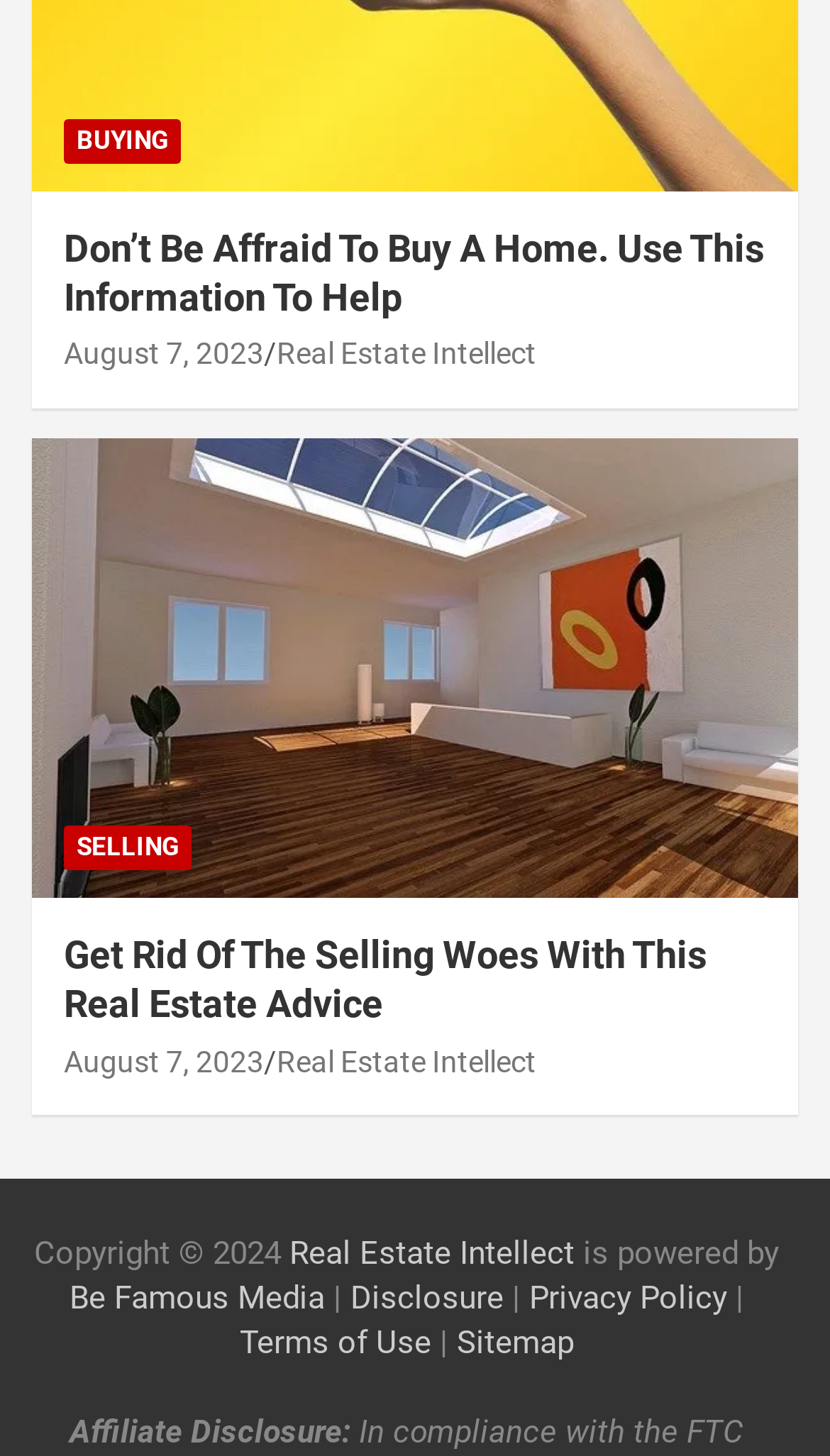Please give a concise answer to this question using a single word or phrase: 
What is the name of the company that powers the website?

Be Famous Media